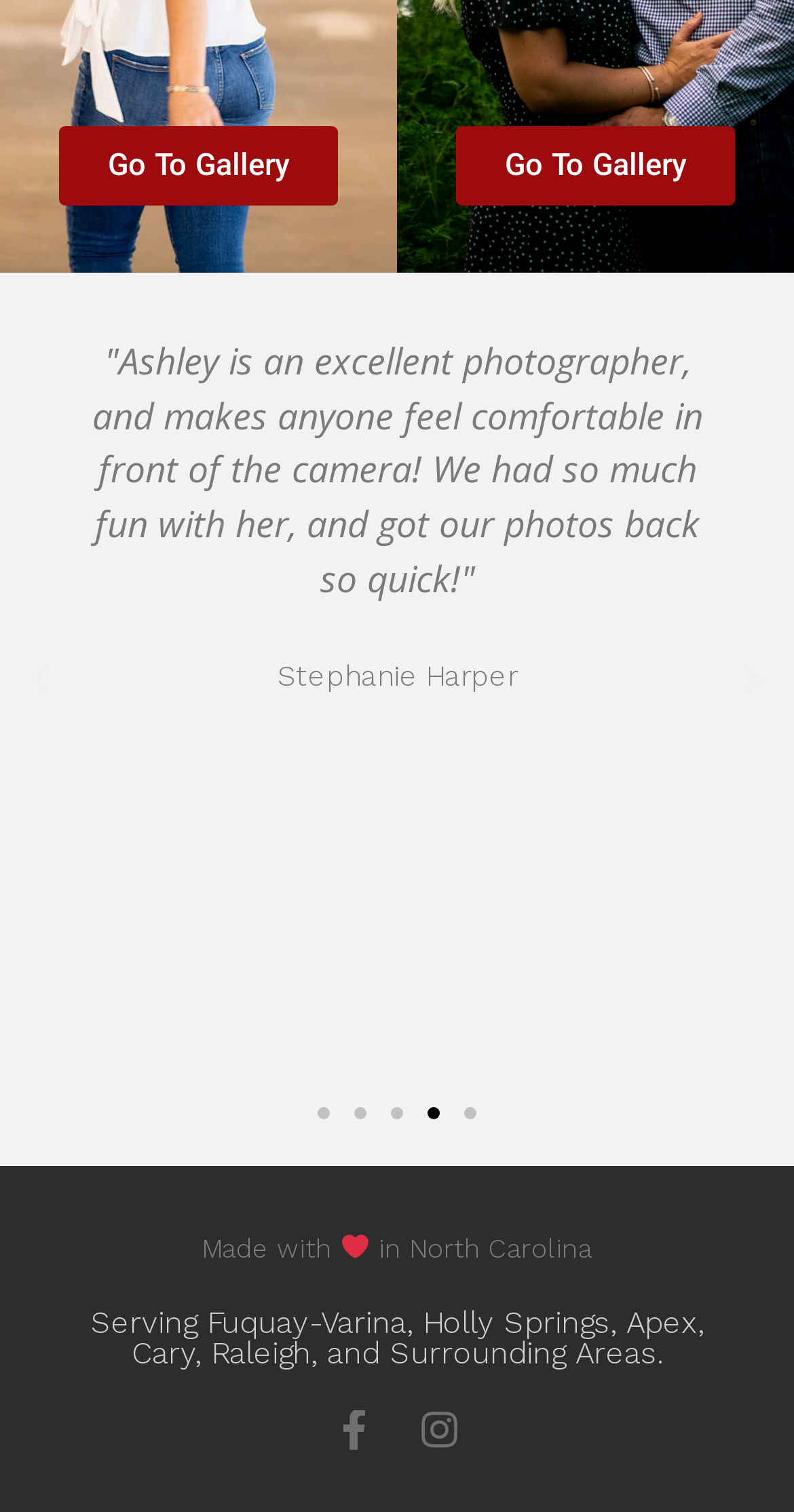Determine the bounding box coordinates (top-left x, top-left y, bottom-right x, bottom-right y) of the UI element described in the following text: Facebook-f

[0.421, 0.932, 0.472, 0.959]